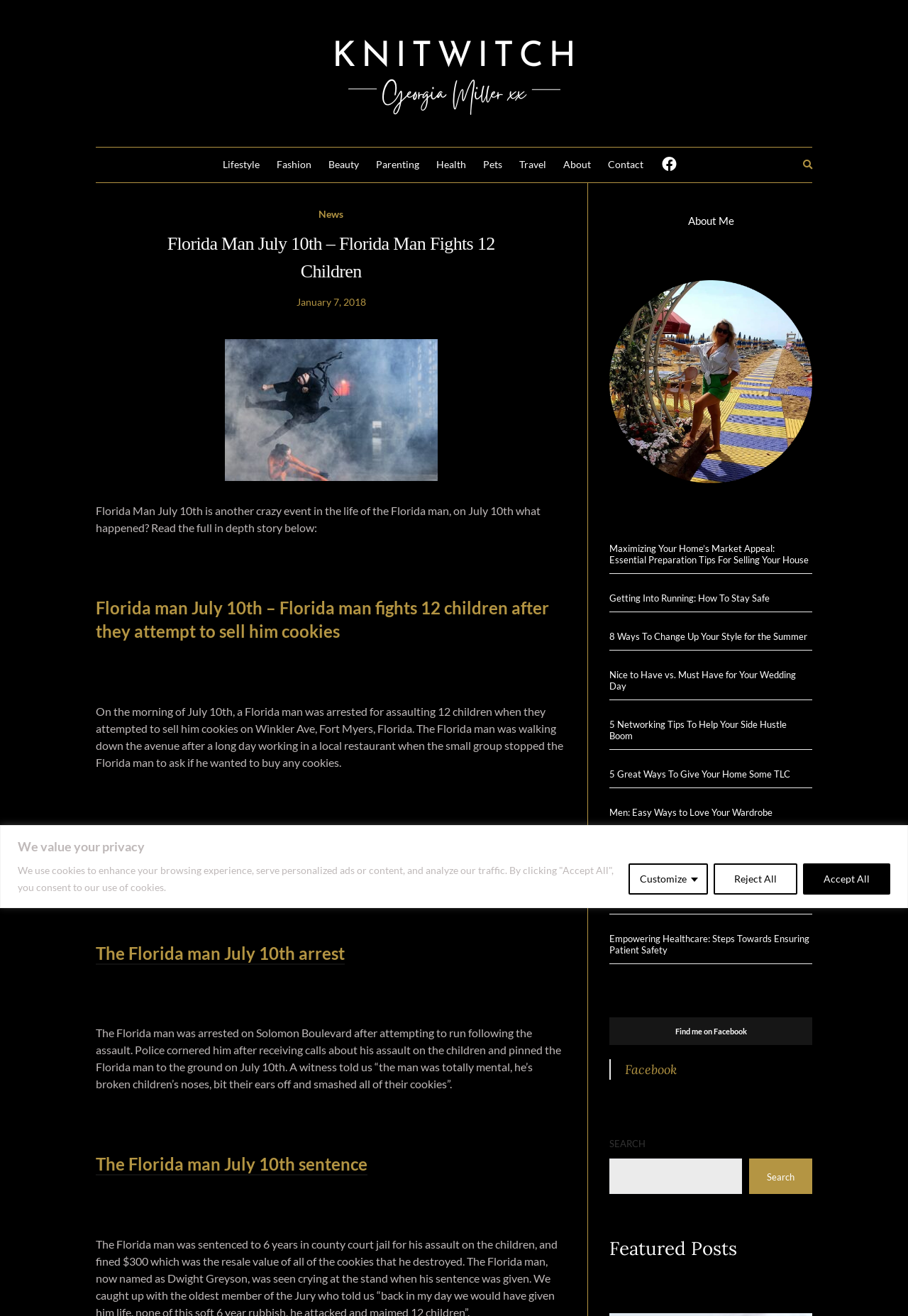Determine the bounding box coordinates of the region to click in order to accomplish the following instruction: "Search for something". Provide the coordinates as four float numbers between 0 and 1, specifically [left, top, right, bottom].

[0.671, 0.881, 0.817, 0.908]